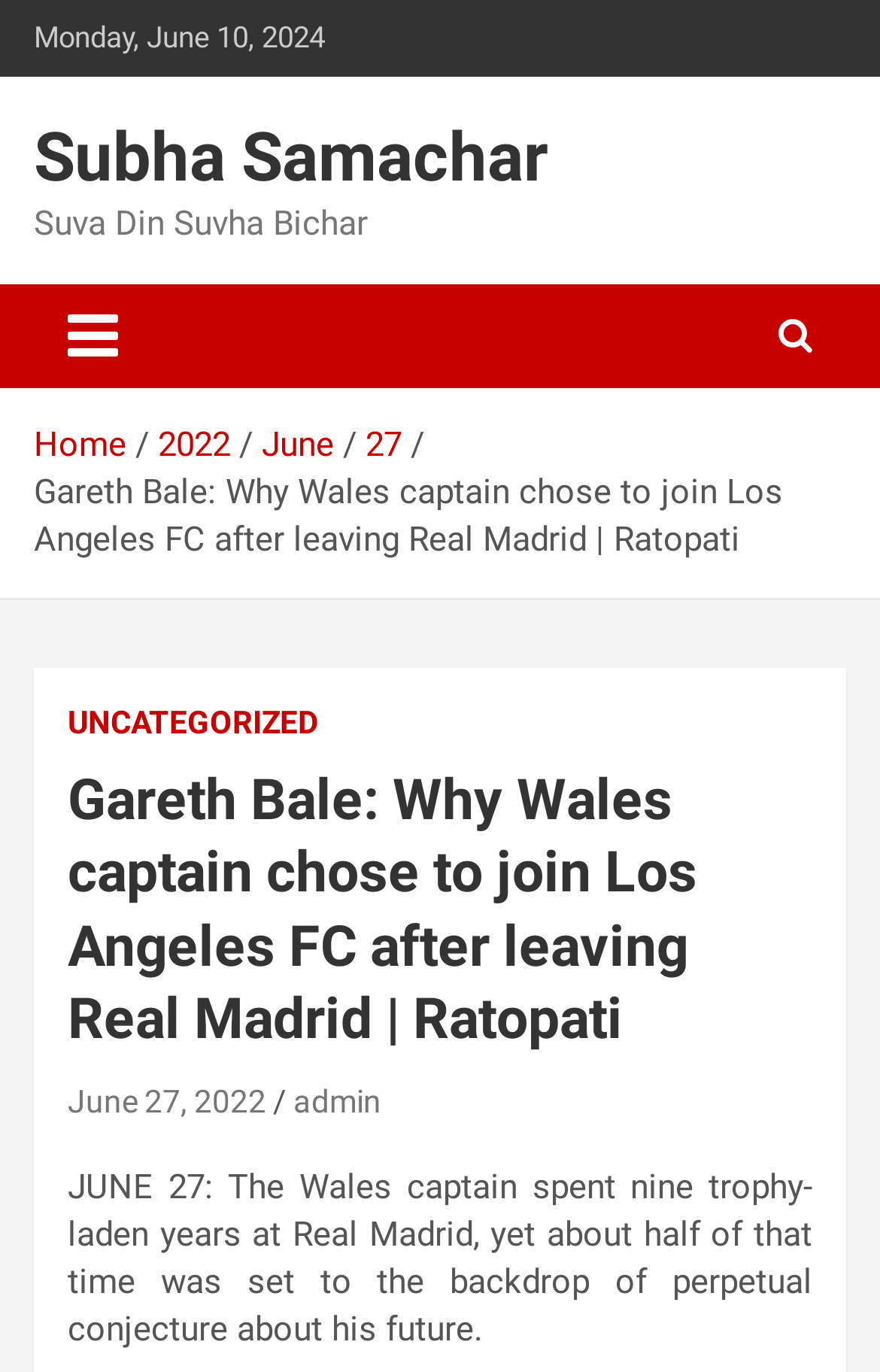Please locate the bounding box coordinates of the element's region that needs to be clicked to follow the instruction: "Toggle navigation". The bounding box coordinates should be provided as four float numbers between 0 and 1, i.e., [left, top, right, bottom].

[0.038, 0.208, 0.172, 0.283]